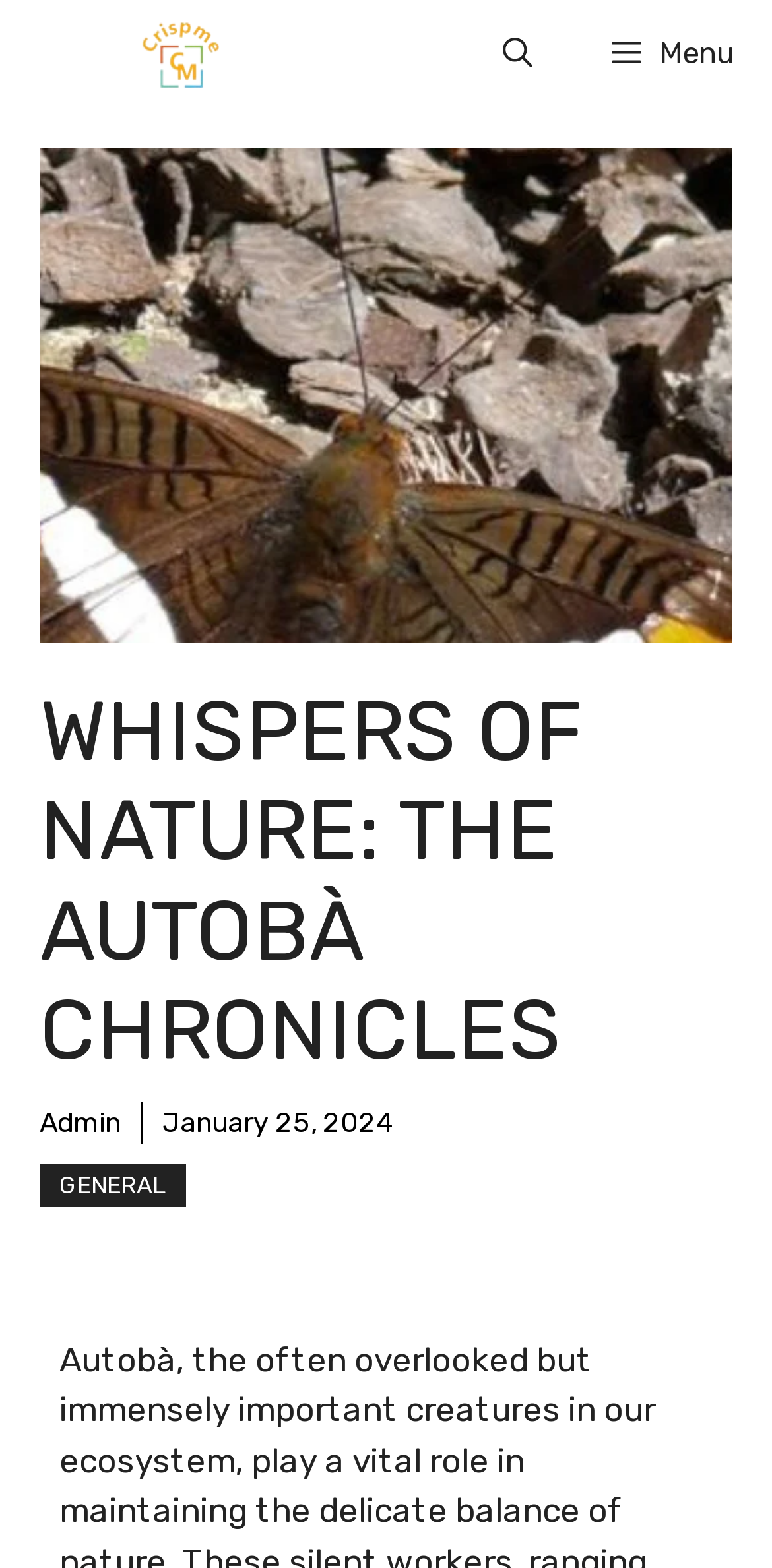Based on the provided description, "Admin", find the bounding box of the corresponding UI element in the screenshot.

[0.051, 0.705, 0.156, 0.726]